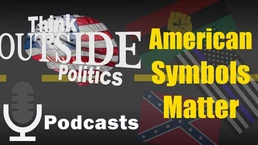Provide a comprehensive description of the image.

The image features a vibrant promotional graphic for a podcast titled "American Symbols Matter." The design includes a backdrop of various flags, notably the American flag and the Confederate flag, which hints at themes of national identity and historical discourse. Bold yellow text emblazons the title, emphasizing its importance and capturing attention. The podcast is presented under the "Think Outside Politics" brand, suggesting a critical examination of political themes. Additionally, a microphone icon represents the podcasting medium, inviting listeners to engage with the content. This visual encapsulates the discussion around significant American symbols and their relevance in contemporary society.